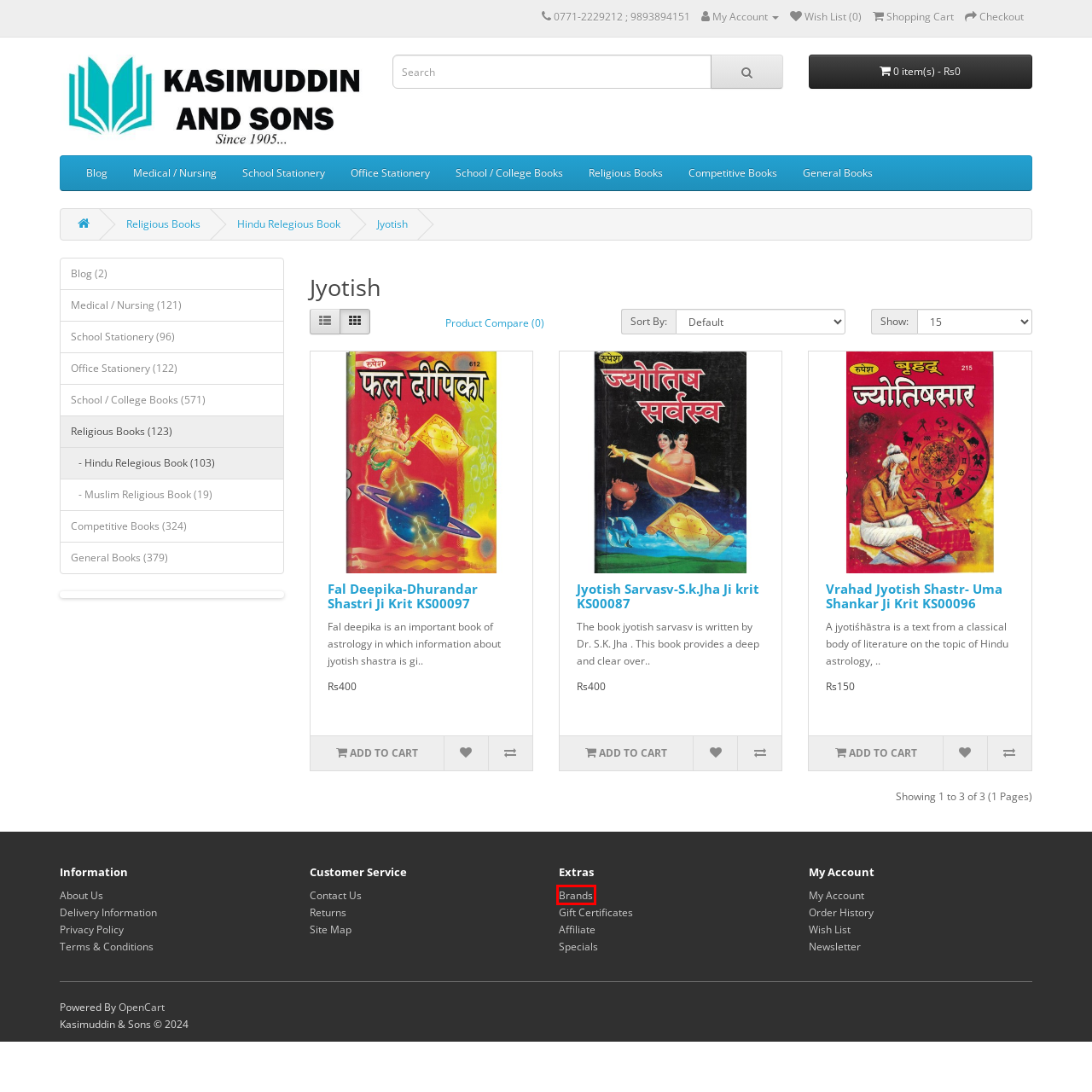You are given a screenshot of a webpage with a red rectangle bounding box. Choose the best webpage description that matches the new webpage after clicking the element in the bounding box. Here are the candidates:
A. Blogs
B. Find Your Favorite Brand
C. Vrahad Jyotish Shastr- Uma Shankar Ji Krit KS00096
D. Special Offers
E. General Books
F. Affiliate Program
G. Hindu Relegious Book
H. School Stationery

B